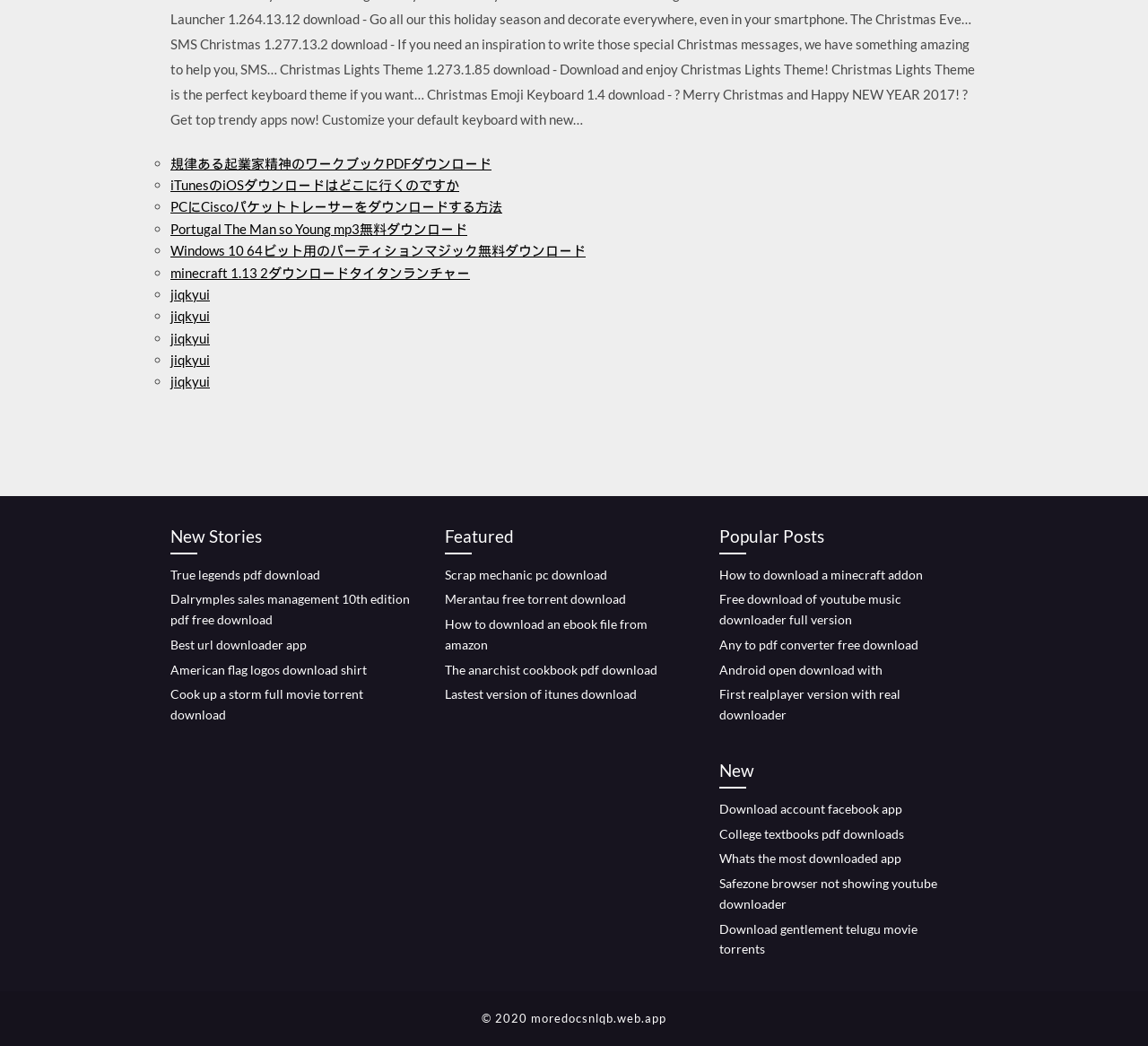Predict the bounding box of the UI element based on the description: "minecraft 1.13 2ダウンロードタイタンランチャー". The coordinates should be four float numbers between 0 and 1, formatted as [left, top, right, bottom].

[0.148, 0.253, 0.409, 0.268]